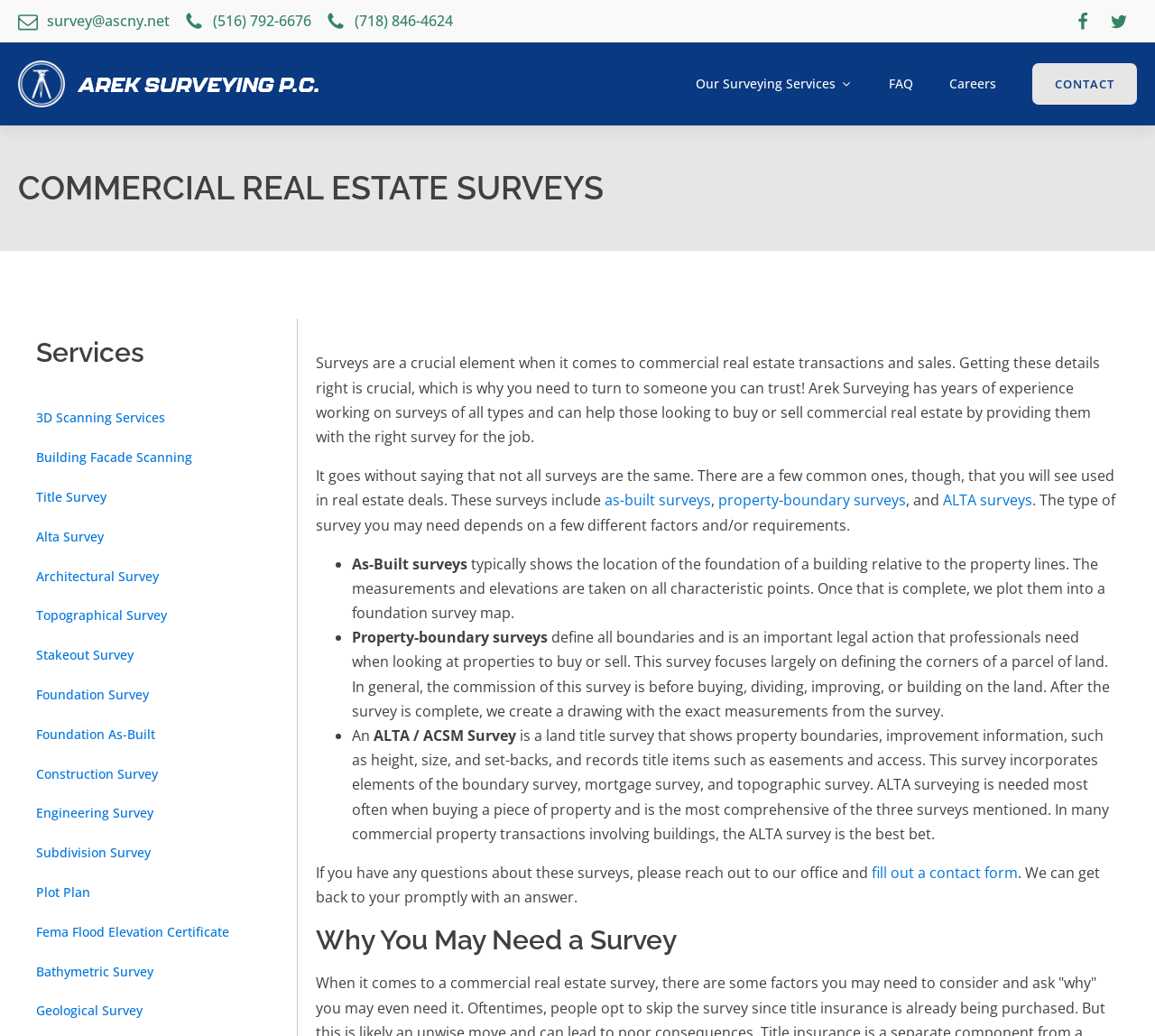Please provide a one-word or short phrase answer to the question:
How can I contact Arek Surveying?

Fill out a contact form